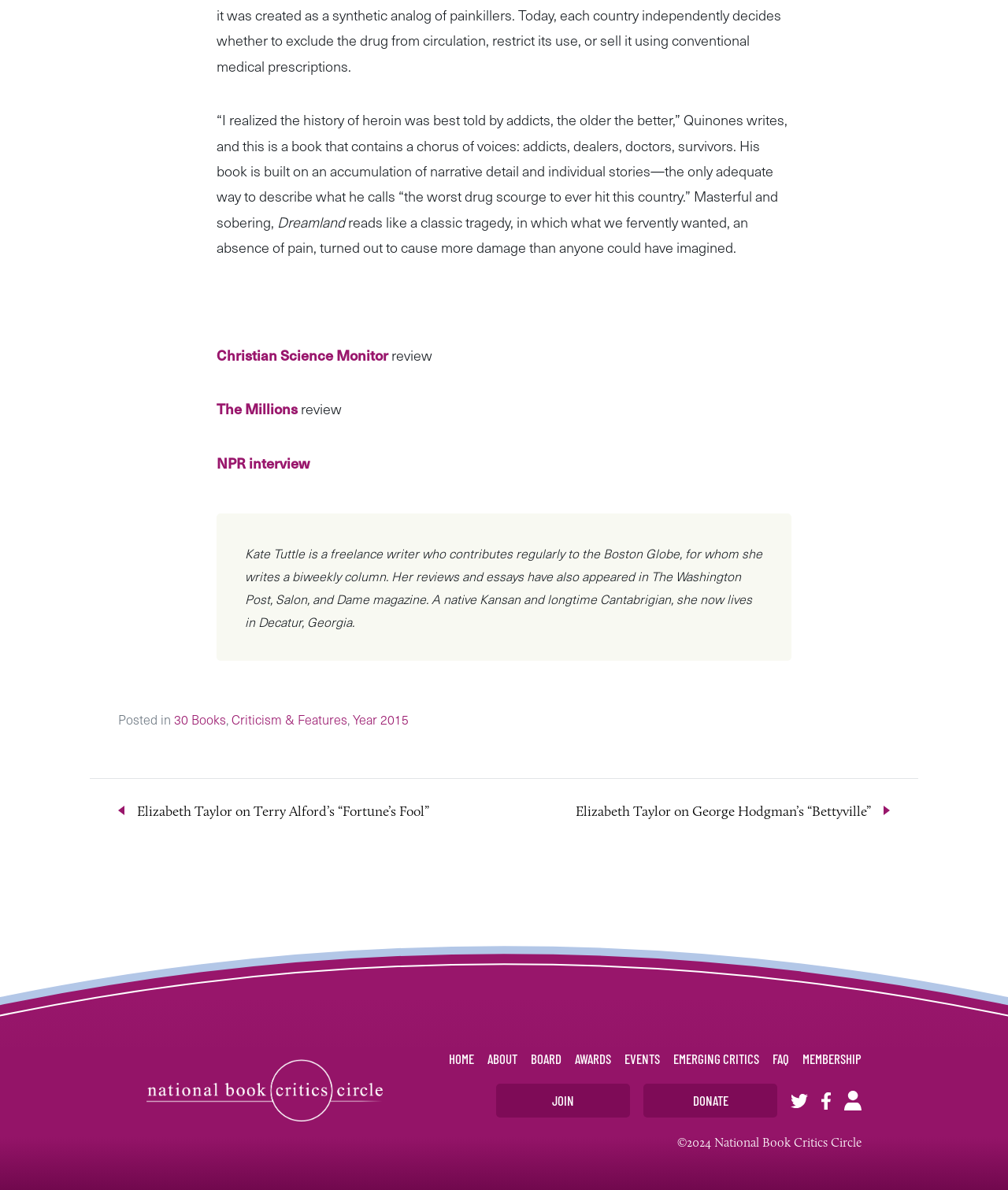How many links are there in the footer section?
Offer a detailed and full explanation in response to the question.

There are 5 links in the footer section, which are '30 Books', 'Criticism & Features', 'Year 2015', 'National Book Critics Circle', and 'HOME'. These links are located within the FooterAsNonLandmark element with ID 31.